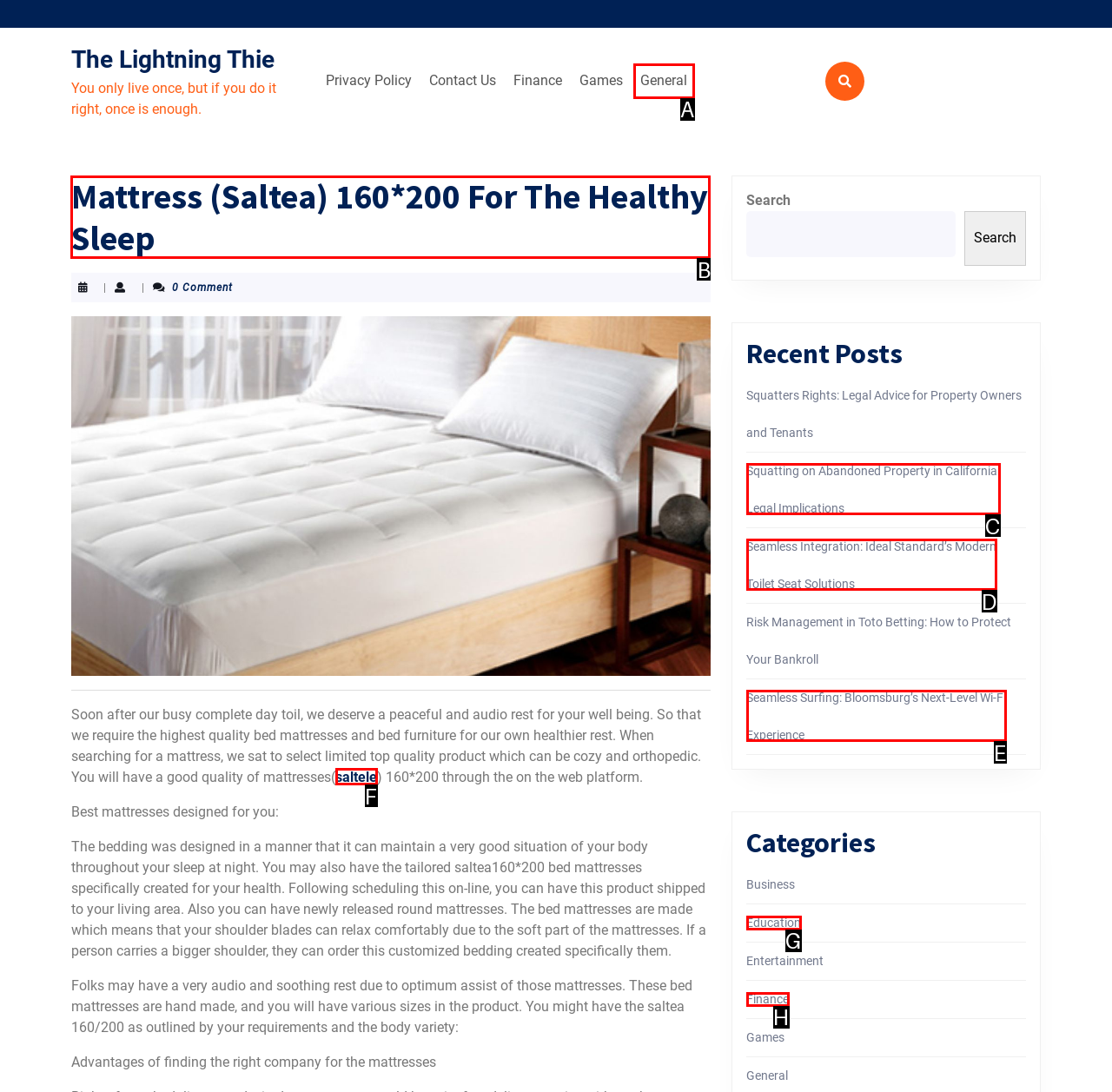To complete the task: Learn about Indian dream catchers, select the appropriate UI element to click. Respond with the letter of the correct option from the given choices.

None